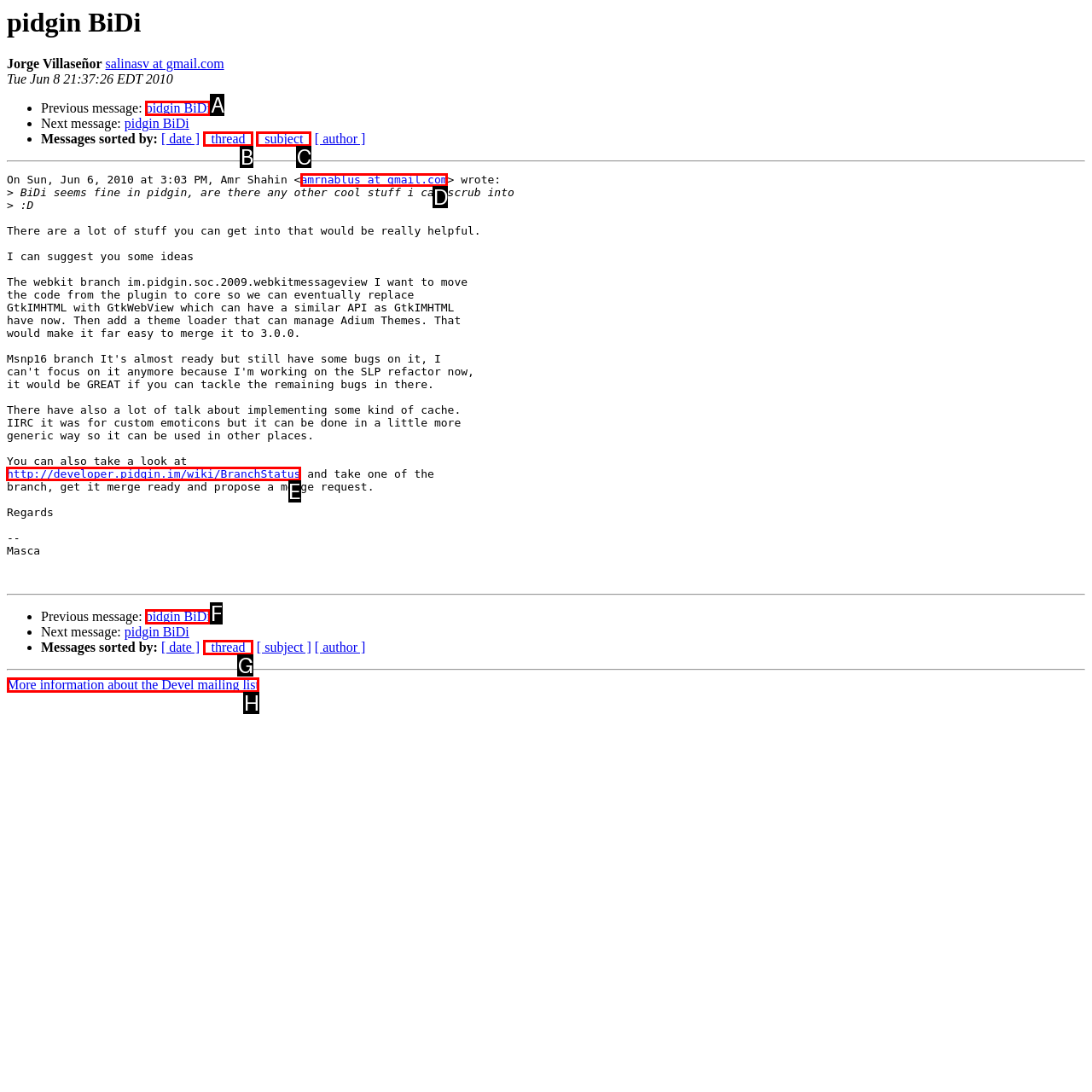Tell me the correct option to click for this task: Visit the BranchStatus wiki page
Write down the option's letter from the given choices.

E